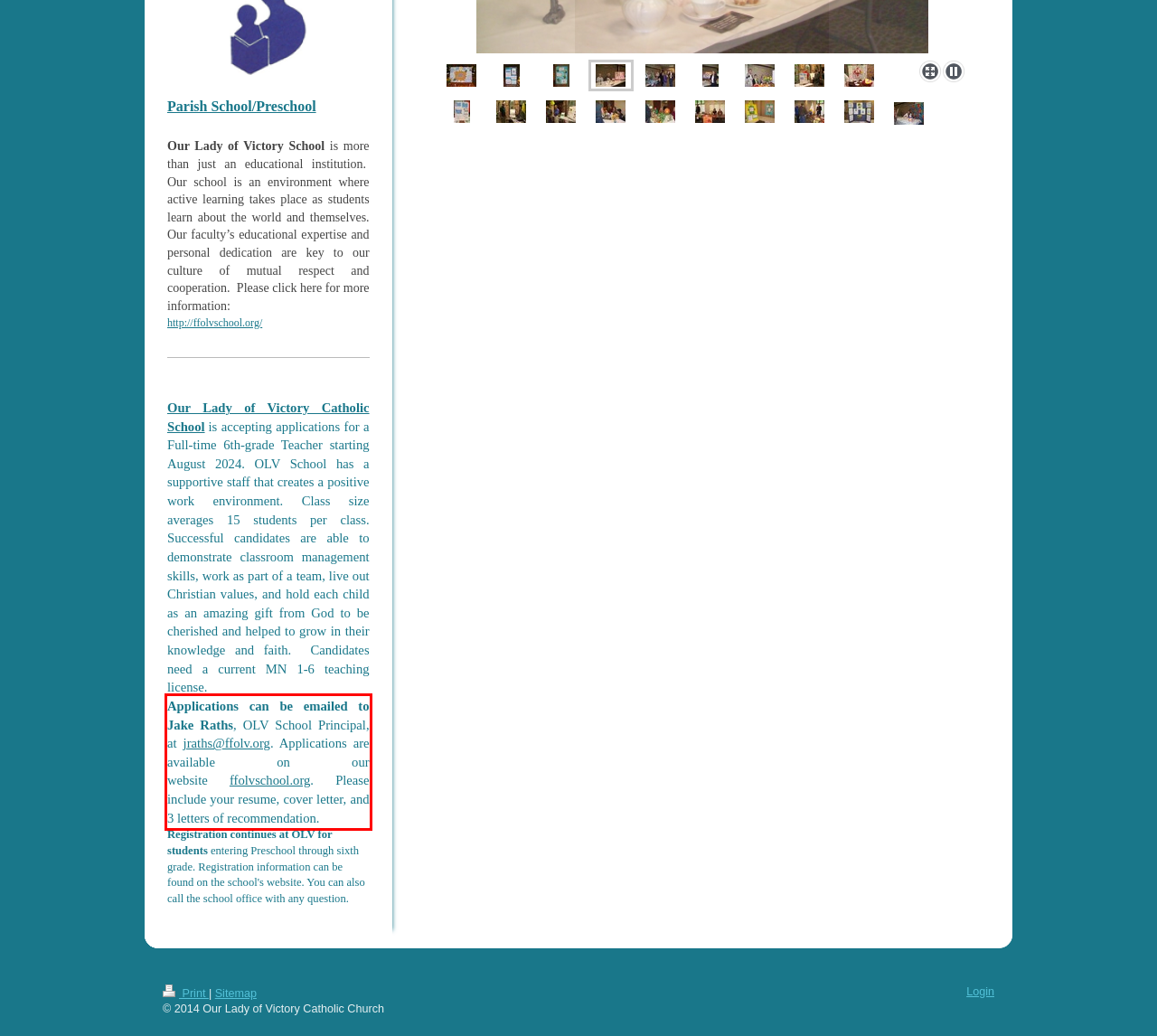Please examine the webpage screenshot containing a red bounding box and use OCR to recognize and output the text inside the red bounding box.

Applications can be emailed to Jake Raths, OLV School Principal, at jraths@ffolv.org. Applications are available on our website ffolvschool.org. Please include your resume, cover letter, and 3 letters of recommendation.